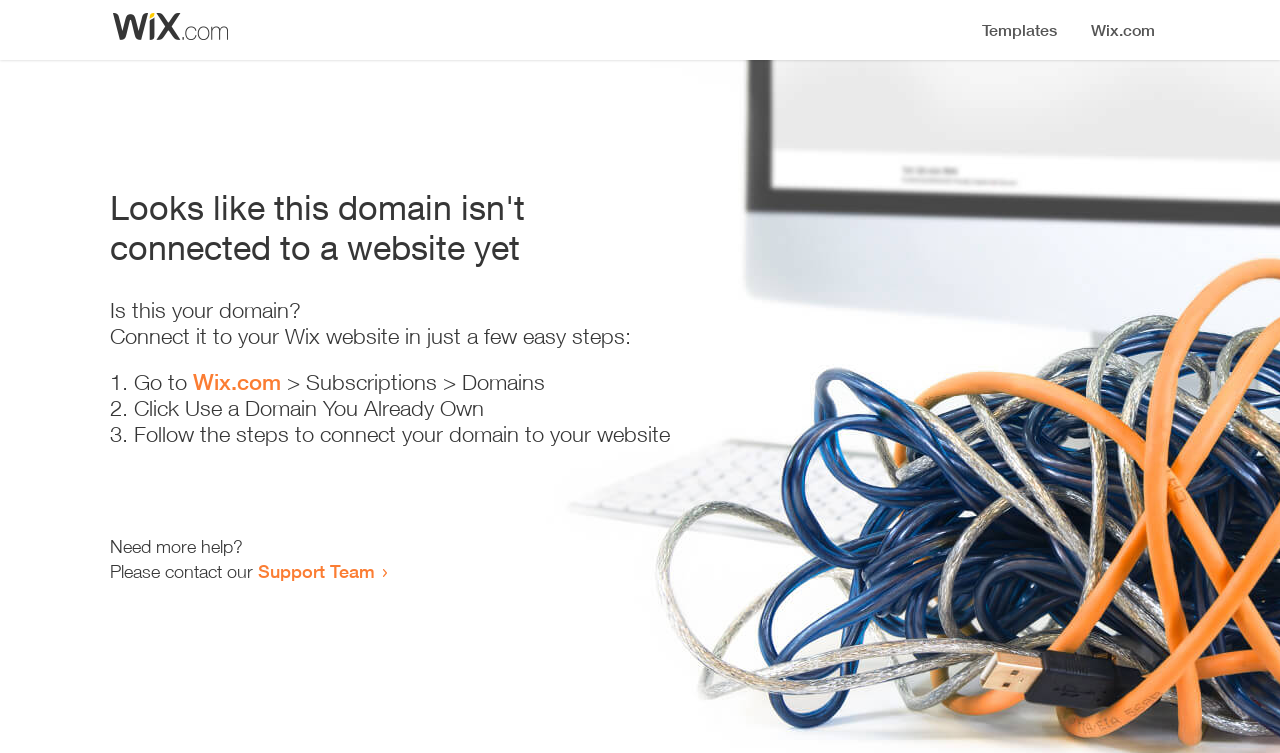Locate the heading on the webpage and return its text.

Looks like this domain isn't
connected to a website yet